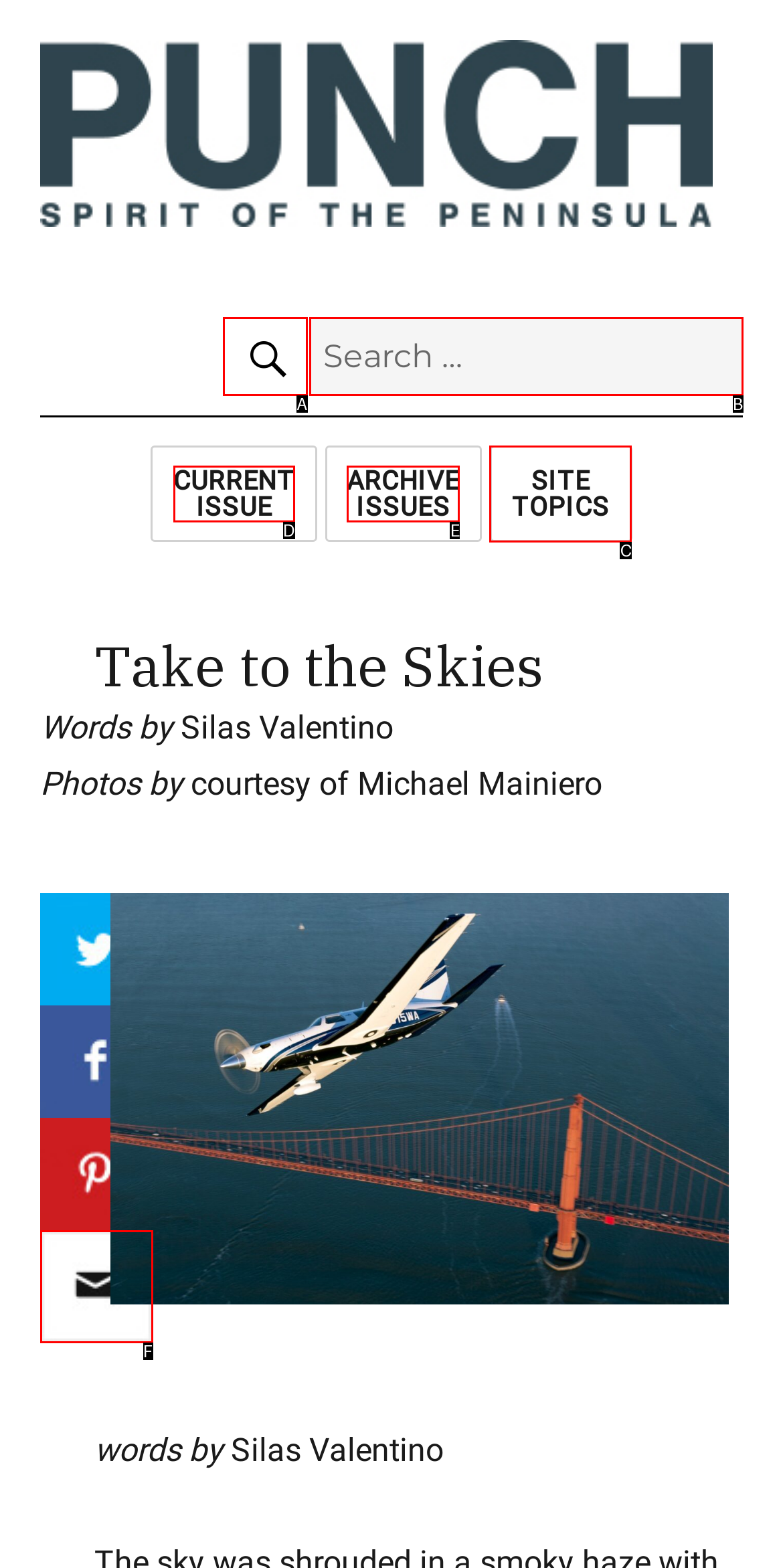Using the given description: CurrentIssue, identify the HTML element that corresponds best. Answer with the letter of the correct option from the available choices.

D